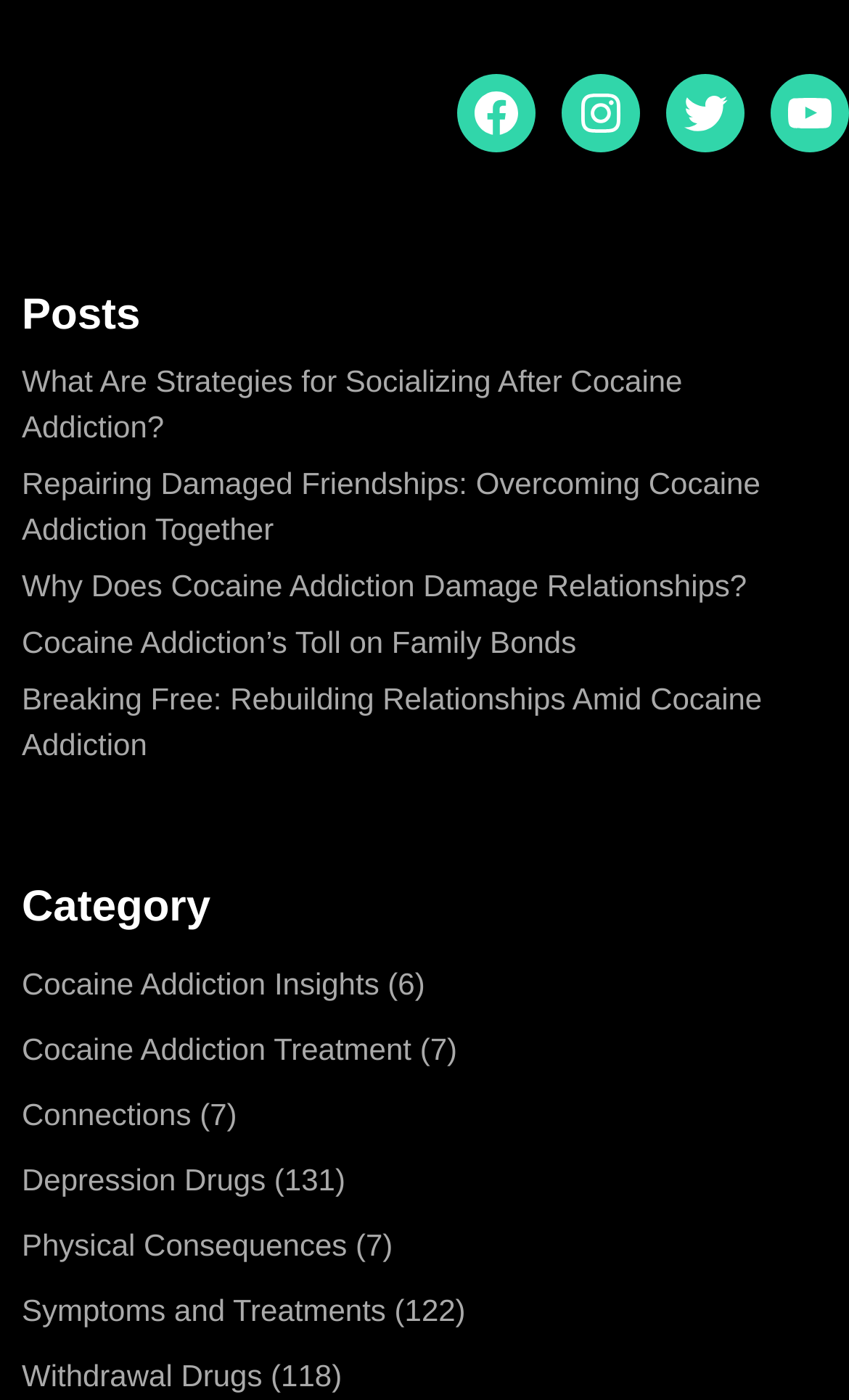What is the main topic of the webpage?
Provide a thorough and detailed answer to the question.

The webpage has multiple links and headings related to cocaine addiction, such as 'Posts', 'Category', and links to articles about socializing after cocaine addiction, repairing damaged friendships, and more. This suggests that the main topic of the webpage is cocaine addiction.